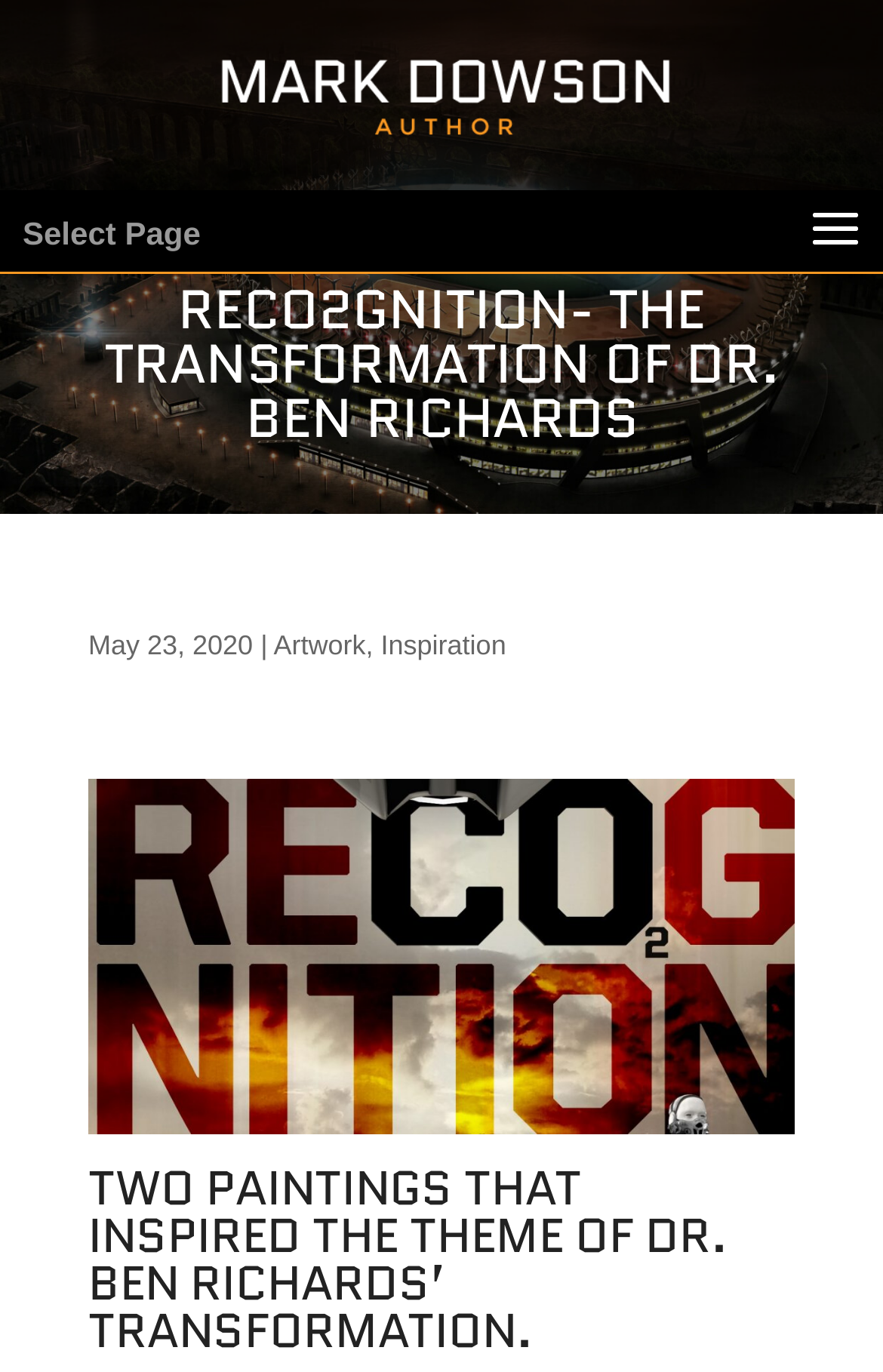Based on the image, give a detailed response to the question: What is the date mentioned on the webpage?

The date is mentioned below the main heading, and it is written as 'May 23, 2020'. This date is likely related to the transformation of Dr. Ben Richards.